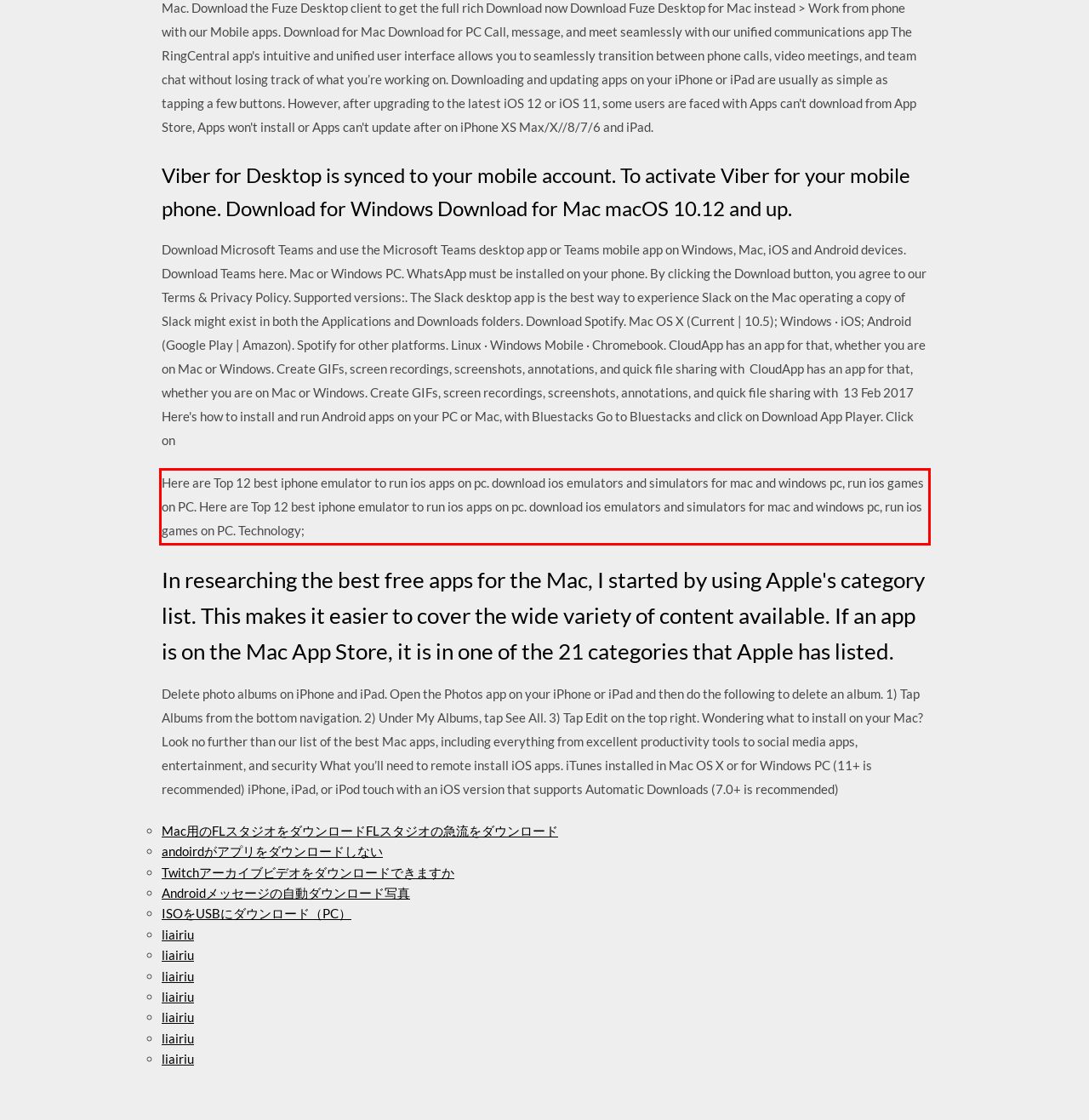Extract and provide the text found inside the red rectangle in the screenshot of the webpage.

Here are Top 12 best iphone emulator to run ios apps on pc. download ios emulators and simulators for mac and windows pc, run ios games on PC. Here are Top 12 best iphone emulator to run ios apps on pc. download ios emulators and simulators for mac and windows pc, run ios games on PC. Technology;